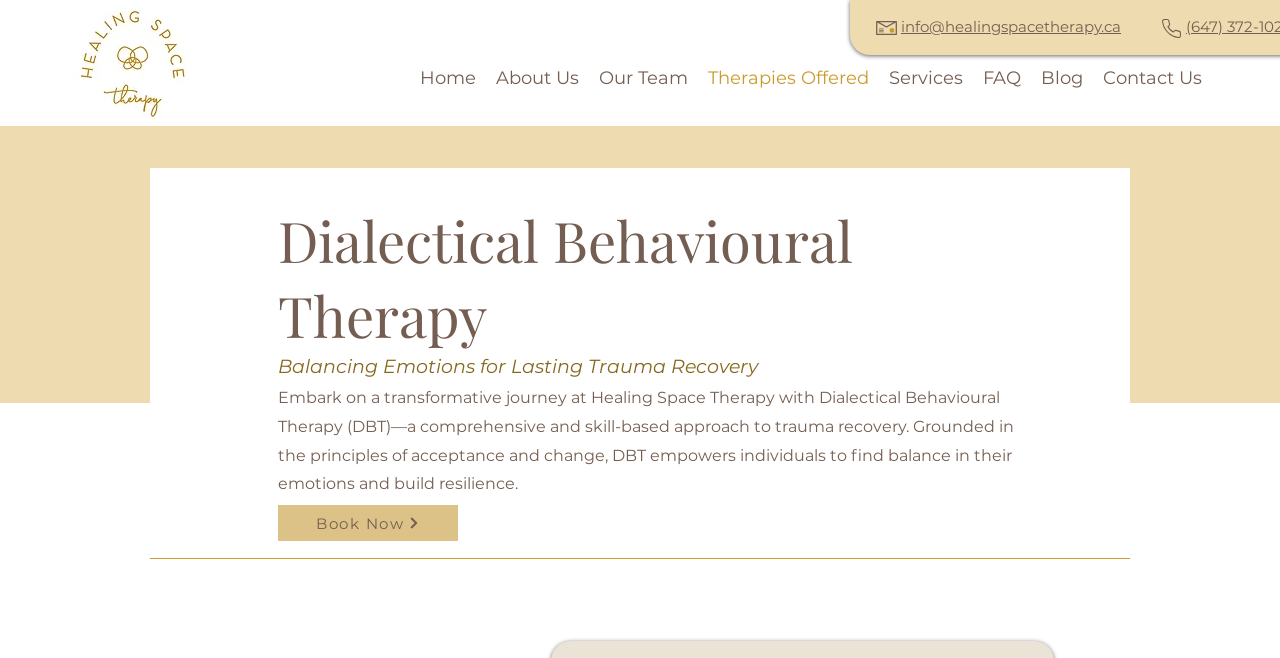Please determine the bounding box coordinates of the section I need to click to accomplish this instruction: "Click the logo".

[0.052, 0.005, 0.155, 0.179]